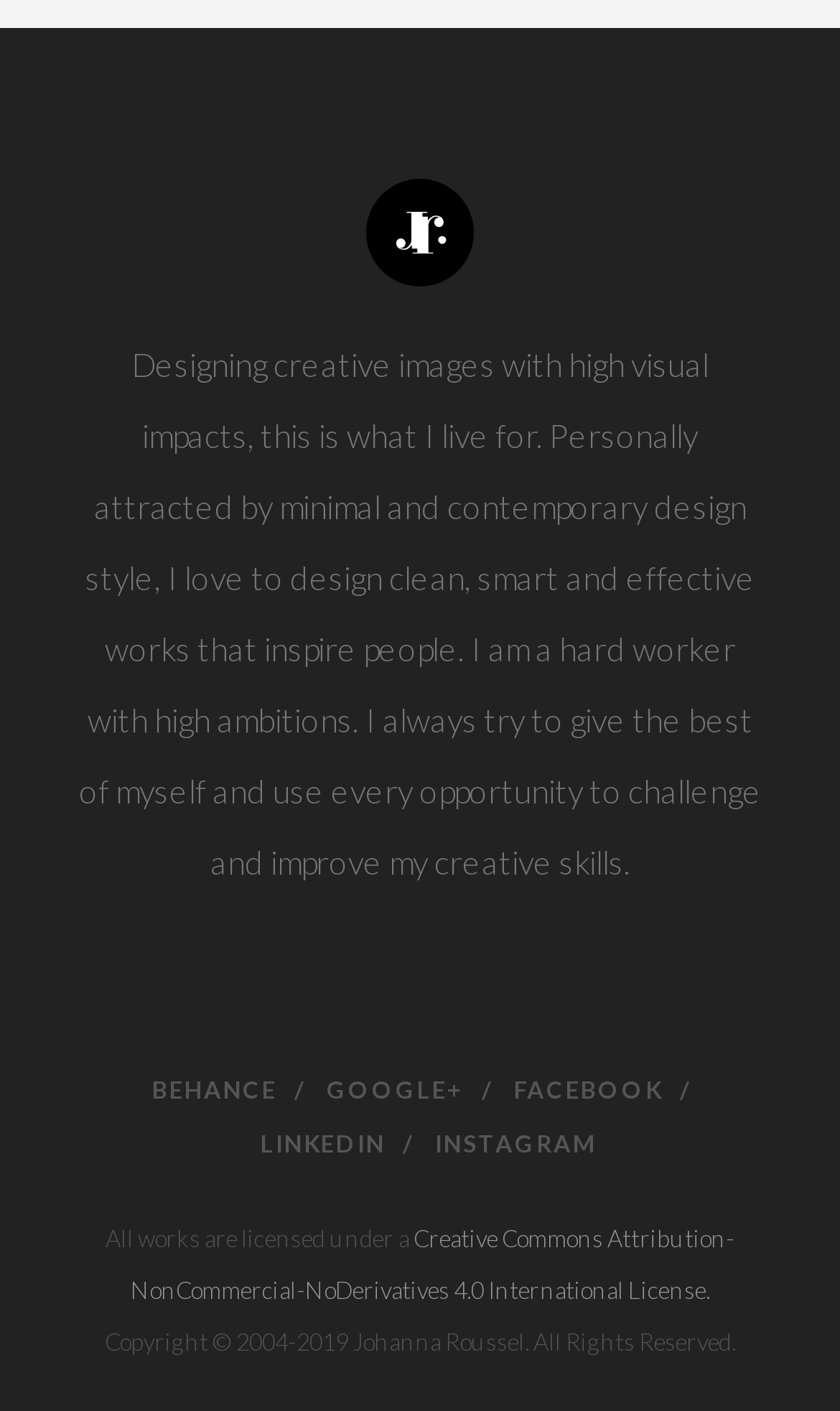What social media platforms are linked?
Please provide a comprehensive answer based on the information in the image.

The links to various social media platforms are present at the bottom of the page, including Behance, Google+, Facebook, LinkedIn, and Instagram, which suggests that the person has a presence on these platforms.